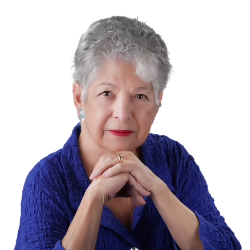Break down the image and describe every detail you can observe.

The image portrays Sheila Kennedy, who appears with a thoughtful expression, seated and resting her hands together. She has silver hair styled in soft waves and wears a vibrant blue, textured blouse that contrasts elegantly with her complexion. The background is subtly neutral, allowing her persona to stand out. This visual captures her essence as an insightful commentator, likely reflecting her role in engaging critically with societal issues, as suggested by the surrounding context of her writings.